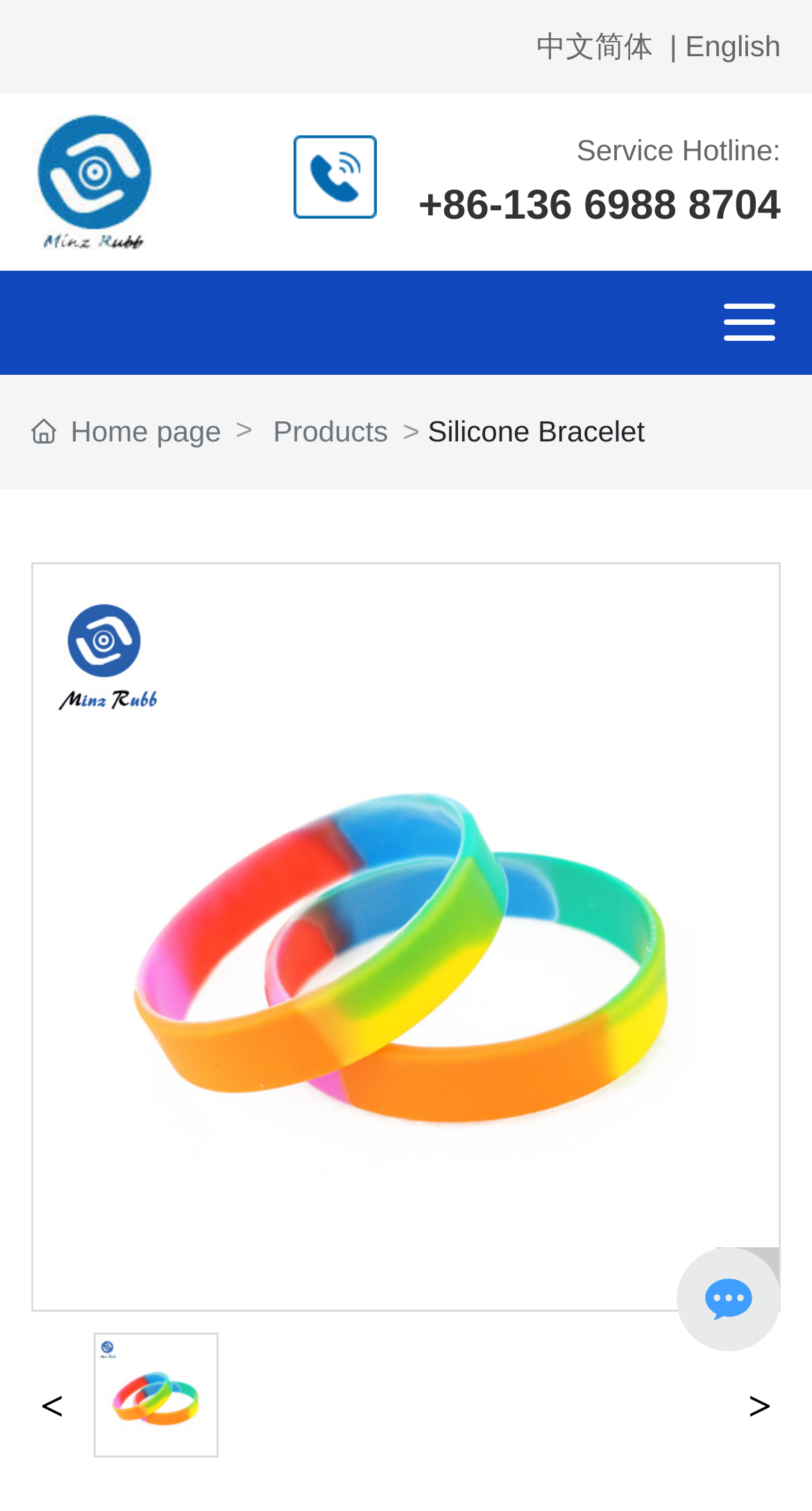Please study the image and answer the question comprehensively:
What is the hotline number?

The hotline number is found in the link with the text '+86-136 6988 8704' which is next to the text 'Service Hotline:'.